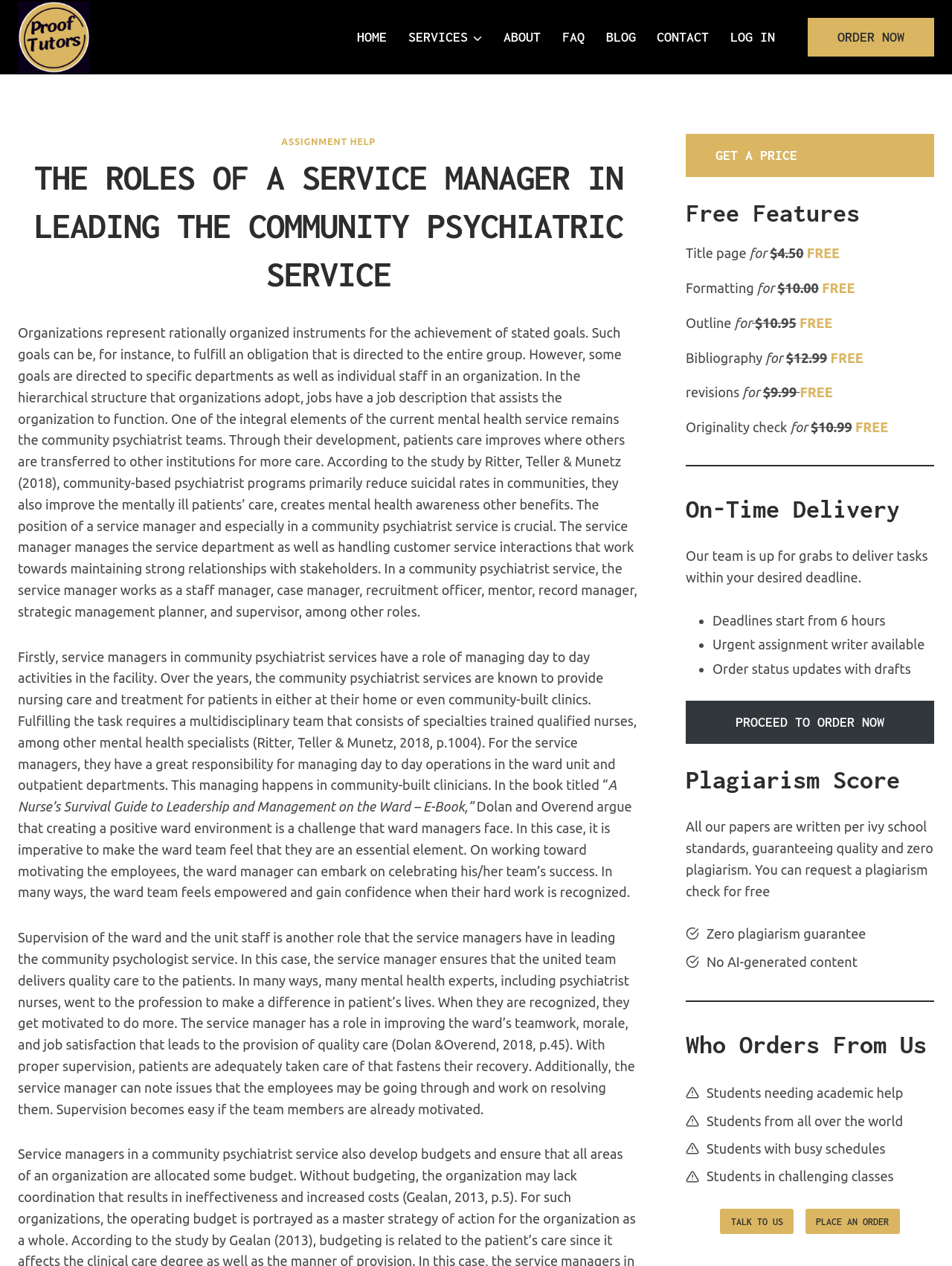Identify and provide the bounding box coordinates of the UI element described: "Proceed to order now". The coordinates should be formatted as [left, top, right, bottom], with each number being a float between 0 and 1.

[0.72, 0.553, 0.981, 0.587]